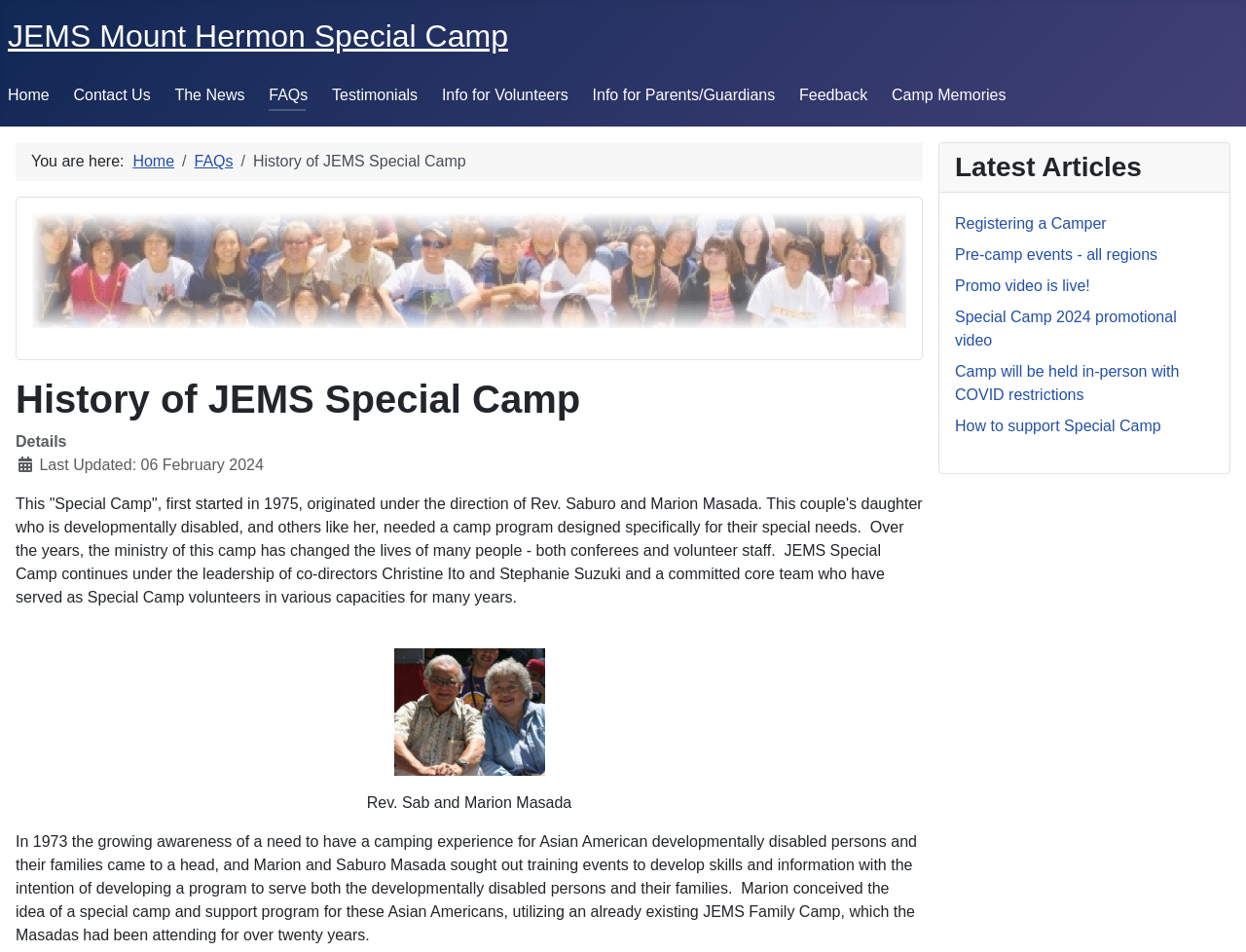Identify the bounding box coordinates of the section that should be clicked to achieve the task described: "Learn more about 'Info for Volunteers'".

[0.355, 0.091, 0.456, 0.108]